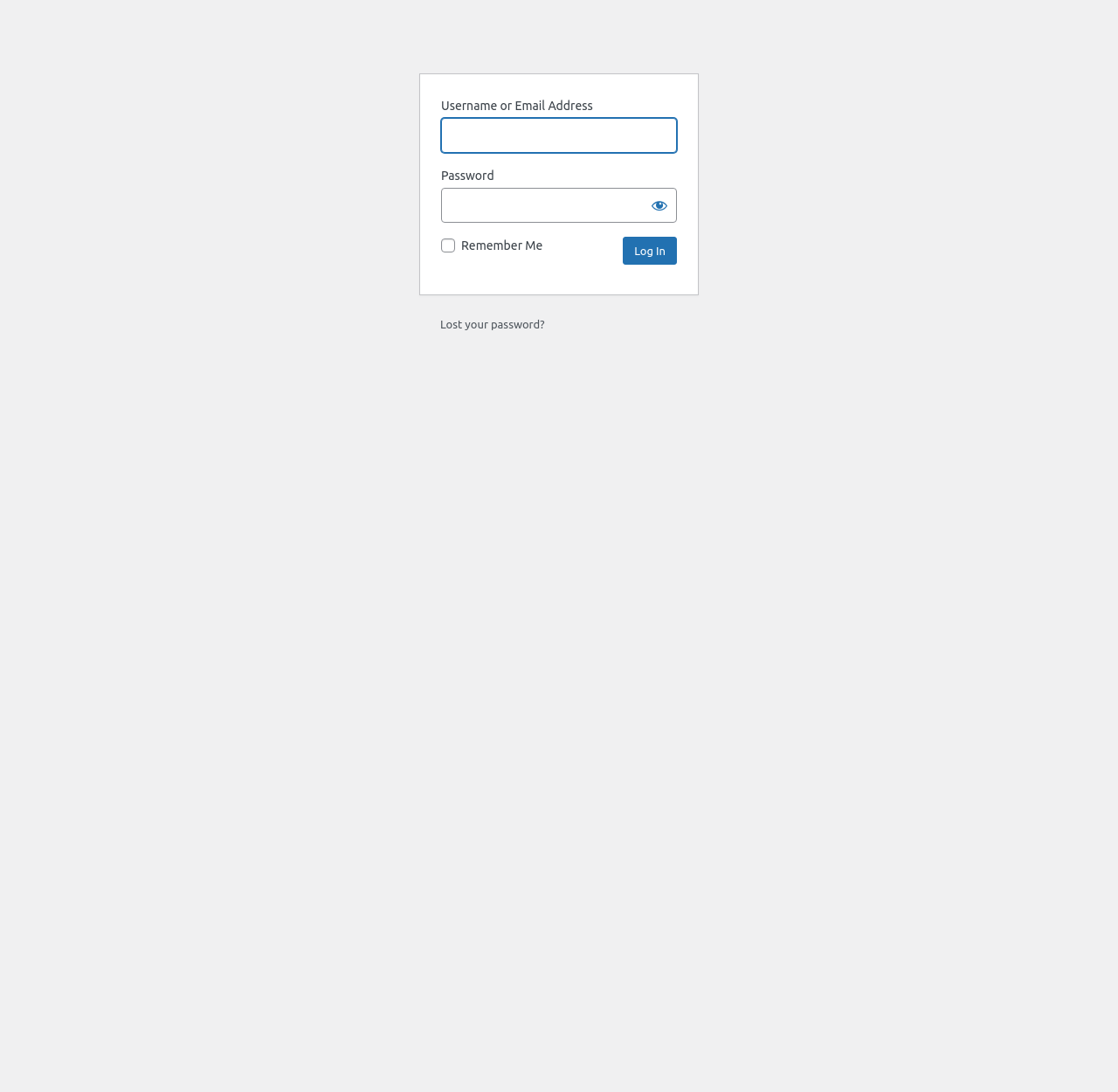Provide your answer in a single word or phrase: 
What is the purpose of the 'Remember Me' checkbox?

Save login info